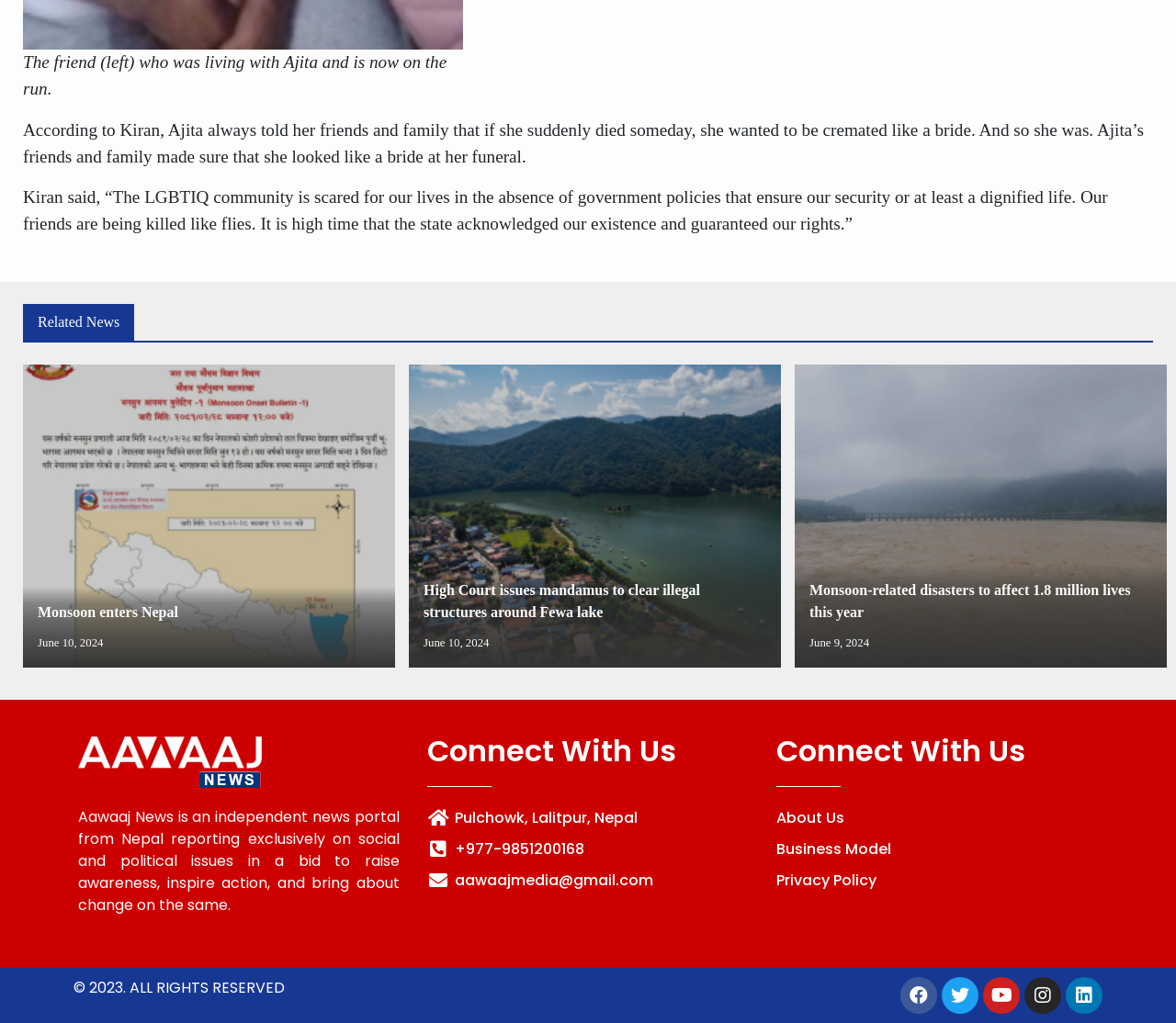Please find the bounding box coordinates for the clickable element needed to perform this instruction: "Visit Aawaaj News Facebook page".

[0.766, 0.955, 0.797, 0.991]